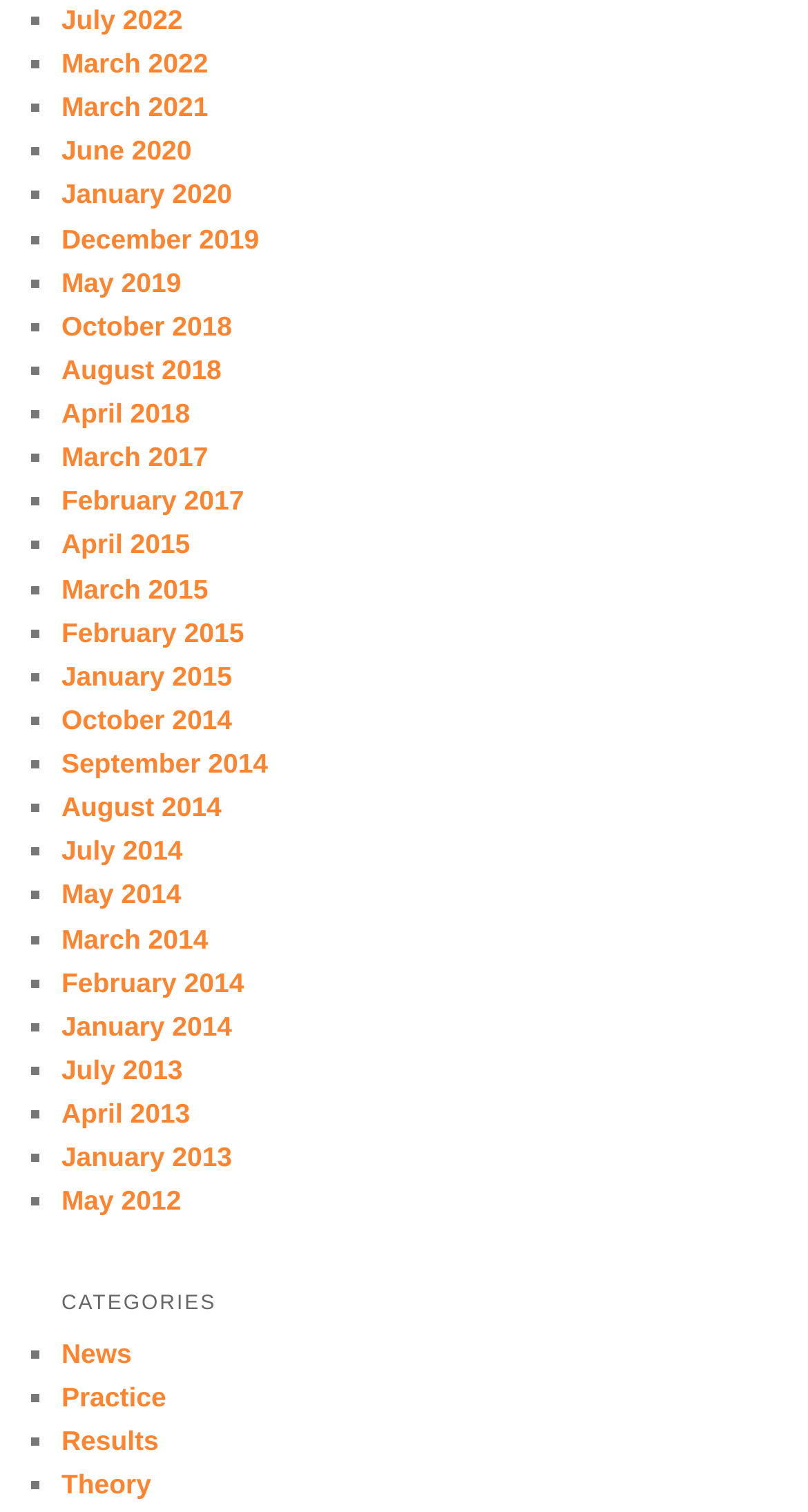Locate the bounding box coordinates of the clickable region necessary to complete the following instruction: "Check January 2014". Provide the coordinates in the format of four float numbers between 0 and 1, i.e., [left, top, right, bottom].

[0.076, 0.668, 0.287, 0.689]